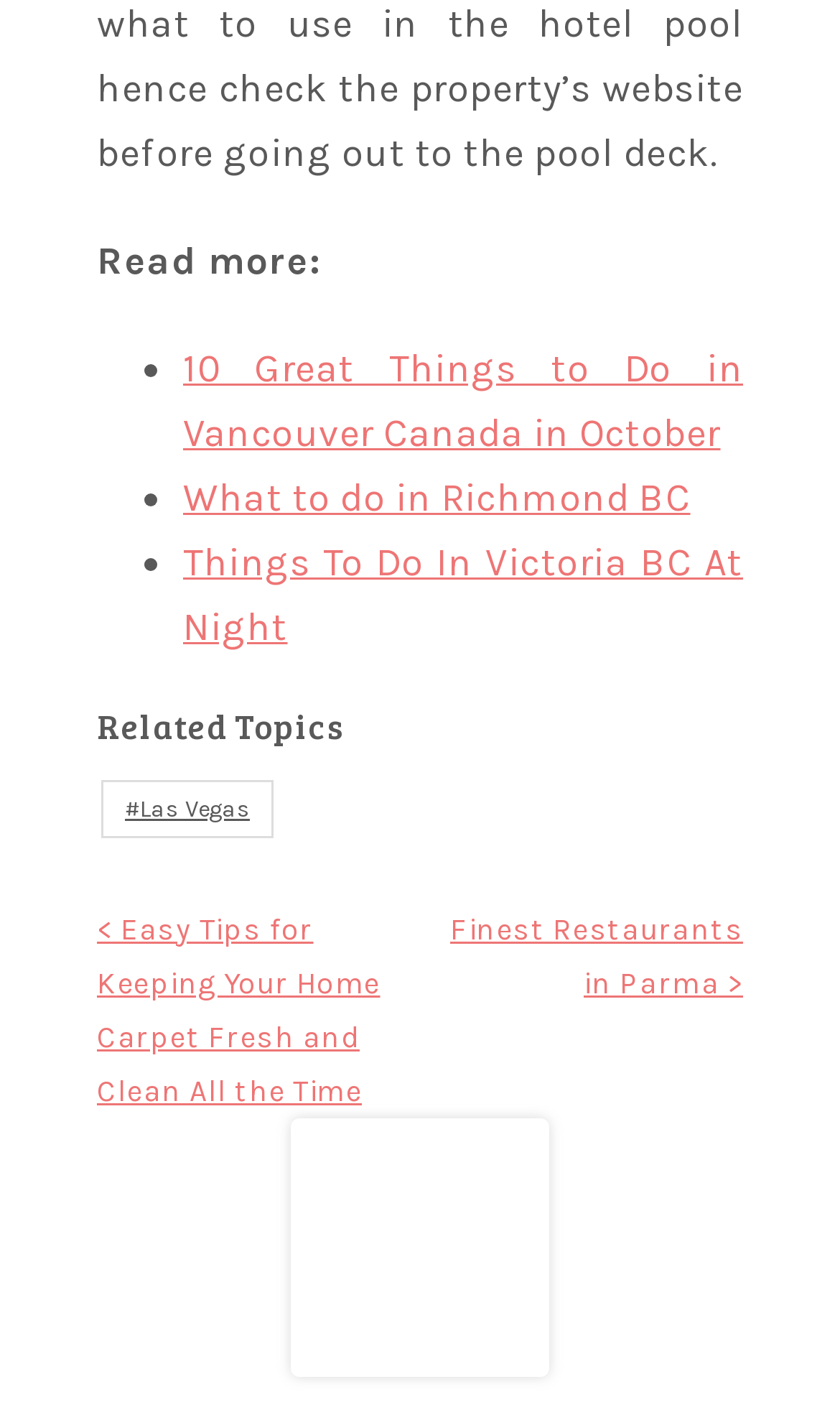How many navigation links are there?
Using the visual information, respond with a single word or phrase.

2